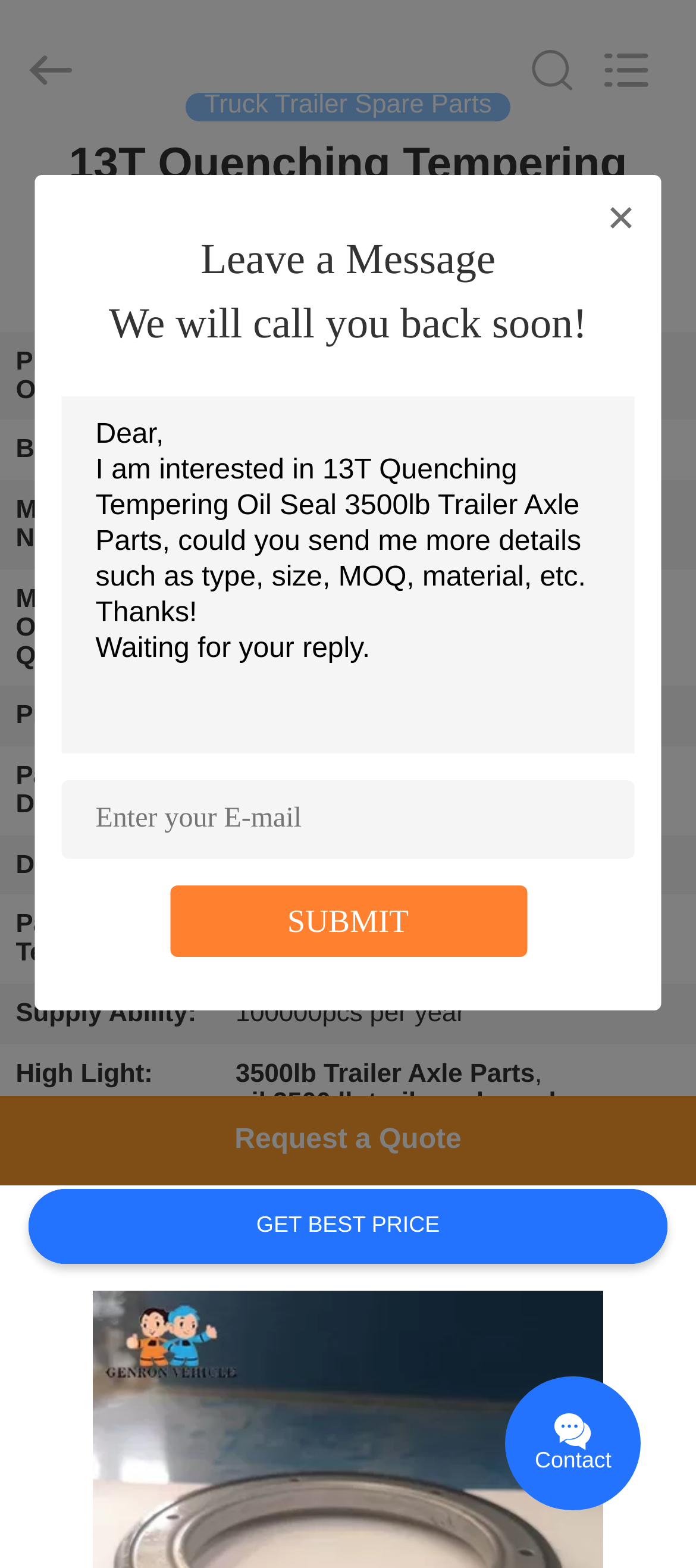Please locate the bounding box coordinates of the region I need to click to follow this instruction: "Request a quote".

[0.0, 0.699, 1.0, 0.756]